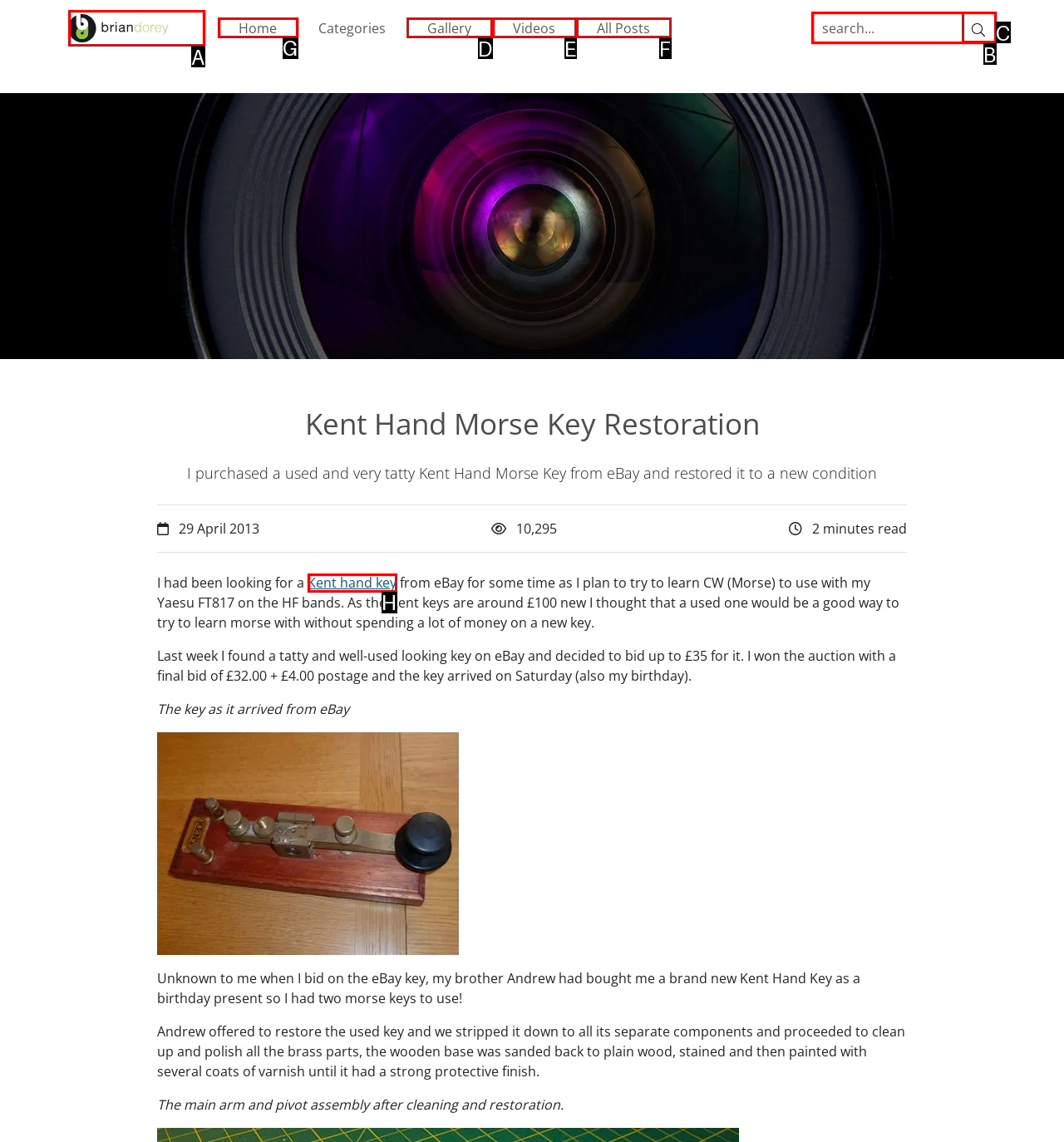Which option should be clicked to complete this task: Click on the 'Home' link
Reply with the letter of the correct choice from the given choices.

G